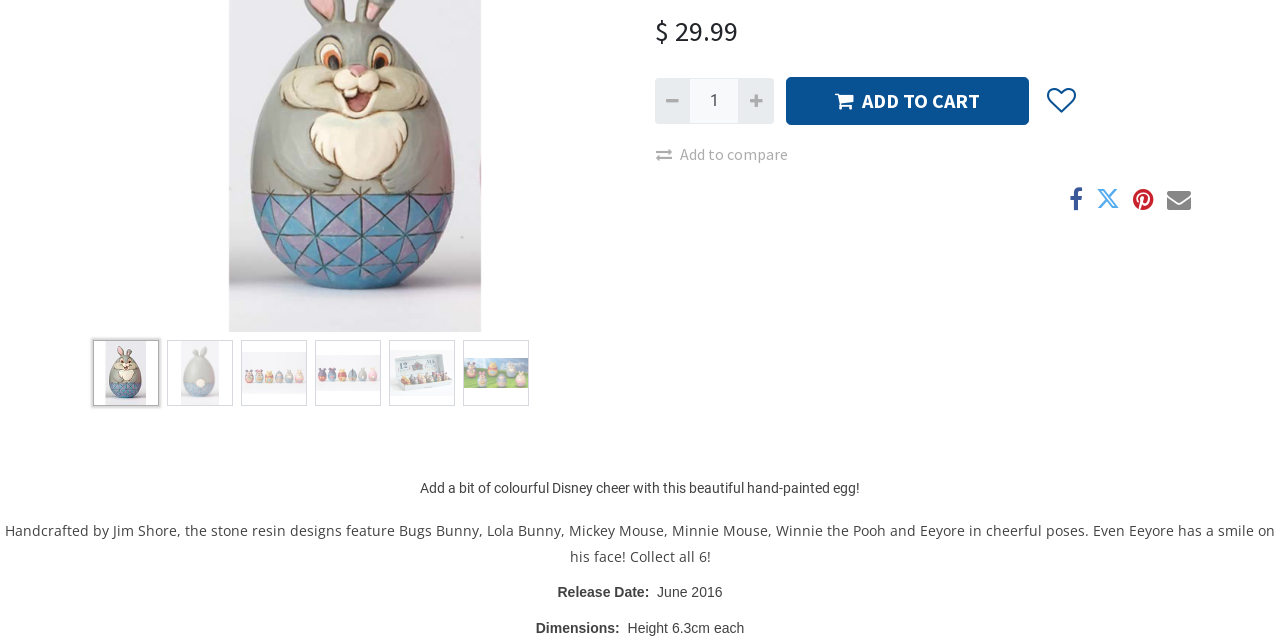For the given element description aria-label="Add one" title="Add one", determine the bounding box coordinates of the UI element. The coordinates should follow the format (top-left x, top-left y, bottom-right x, bottom-right y) and be within the range of 0 to 1.

[0.577, 0.121, 0.604, 0.194]